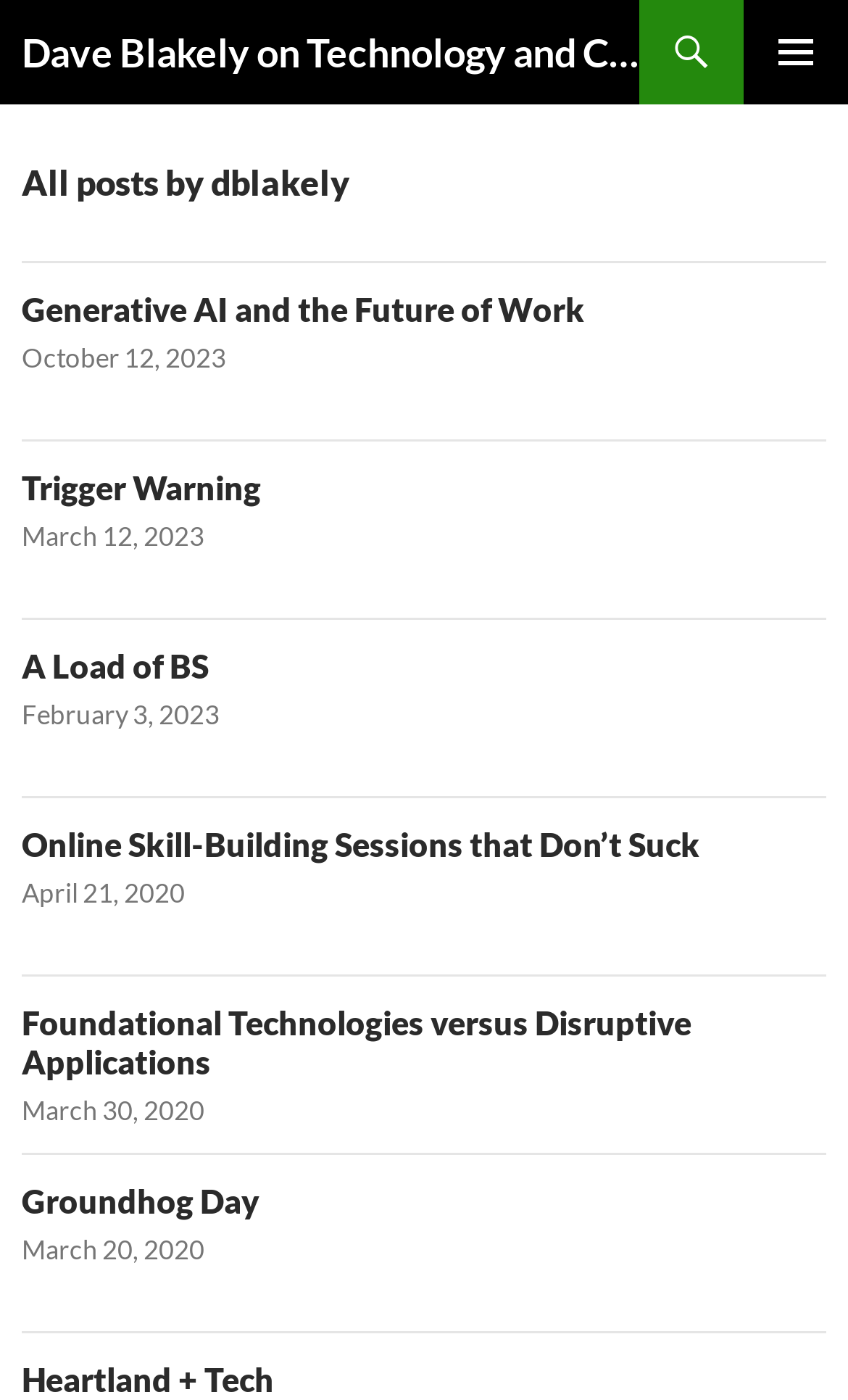Give a one-word or one-phrase response to the question:
How many articles are on the webpage?

5